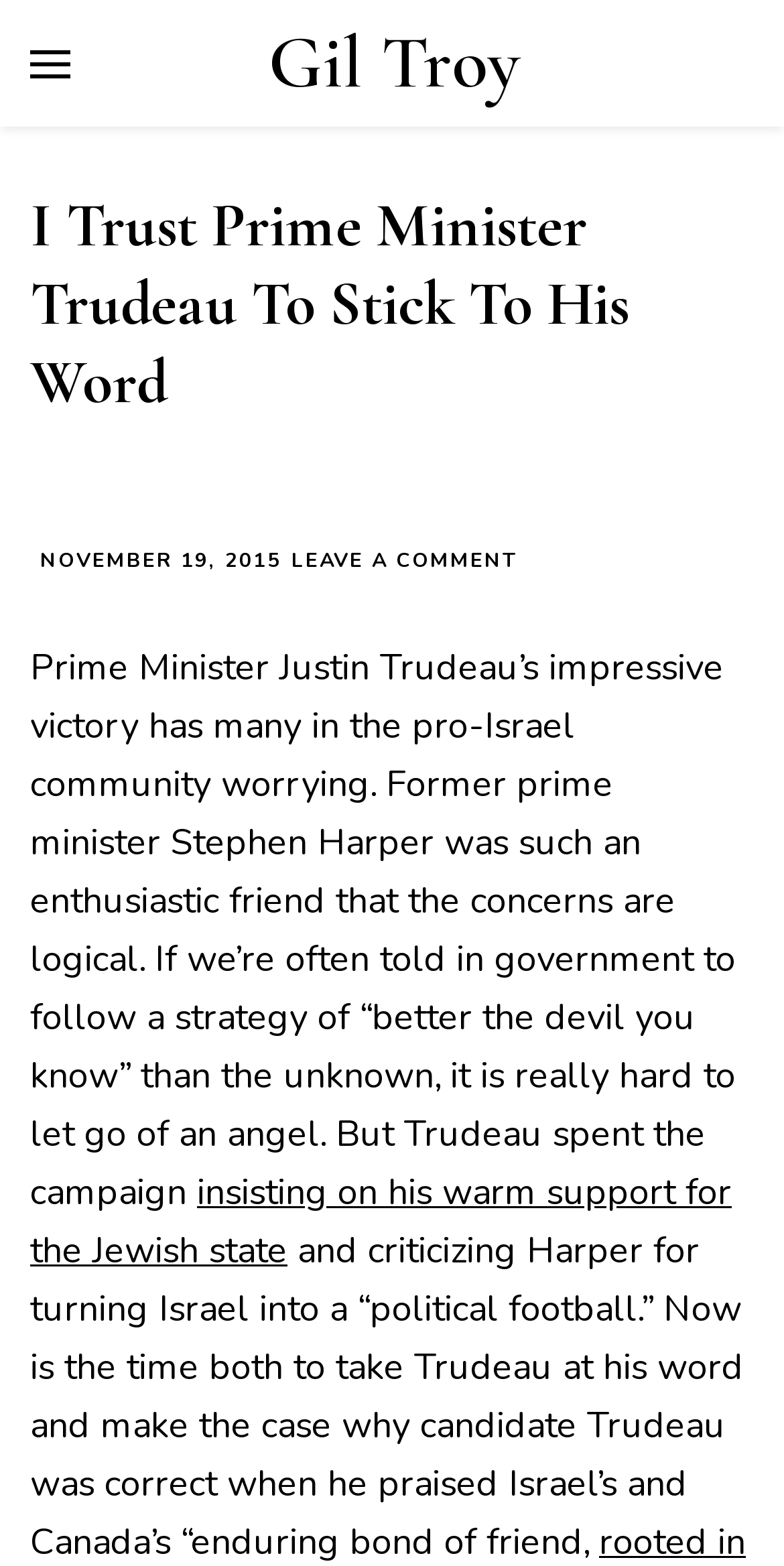When was the article published?
Please provide a comprehensive answer based on the visual information in the image.

The publication date of the article can be found by looking at the link element with the text 'NOVEMBER 19, 2015' which is located below the main heading of the webpage, indicating that the article was published on November 19, 2015.